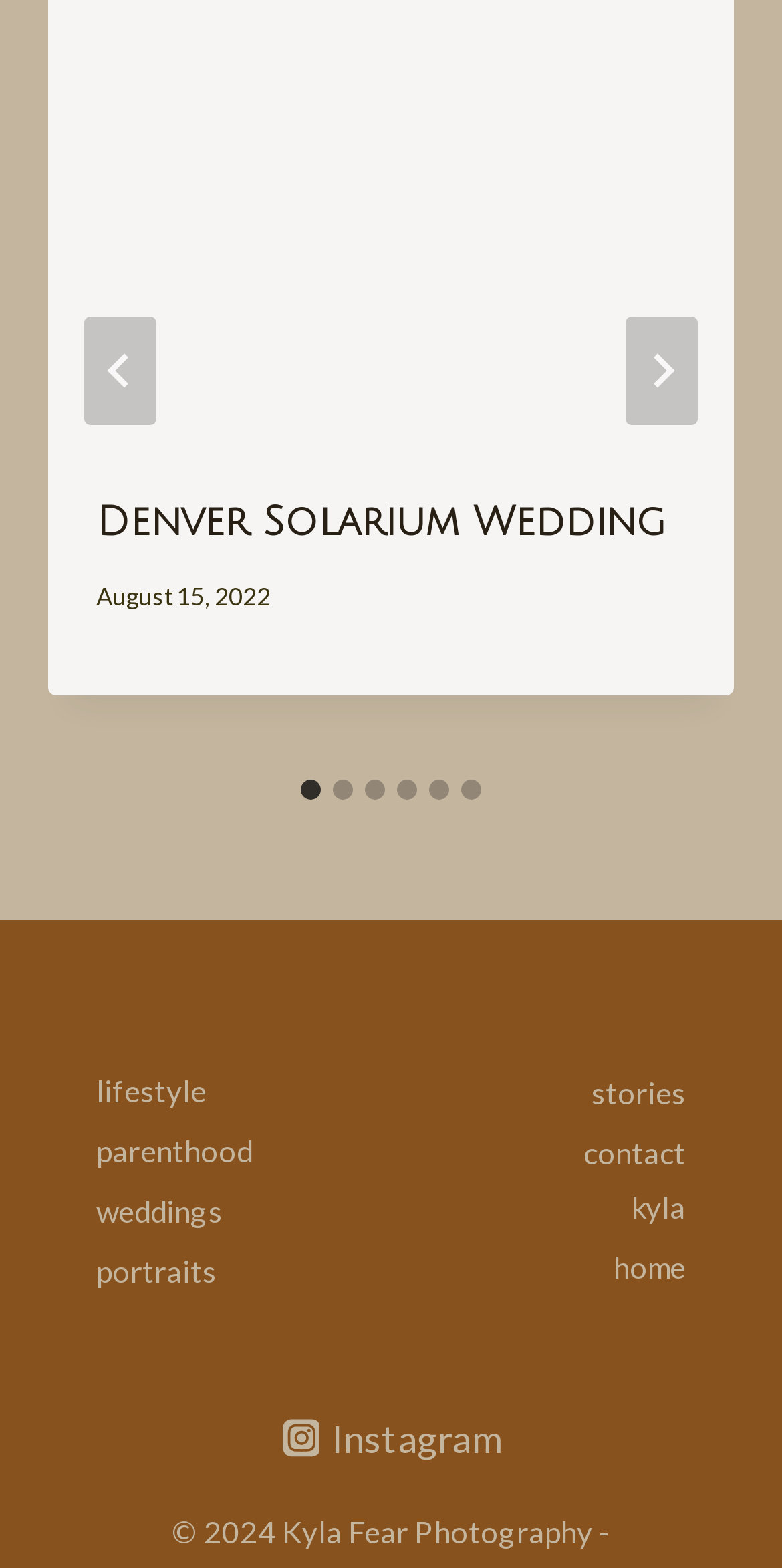Provide the bounding box coordinates of the HTML element described by the text: "alt="Kyla Fear // Fearless Photography"".

[0.312, 0.676, 0.688, 0.781]